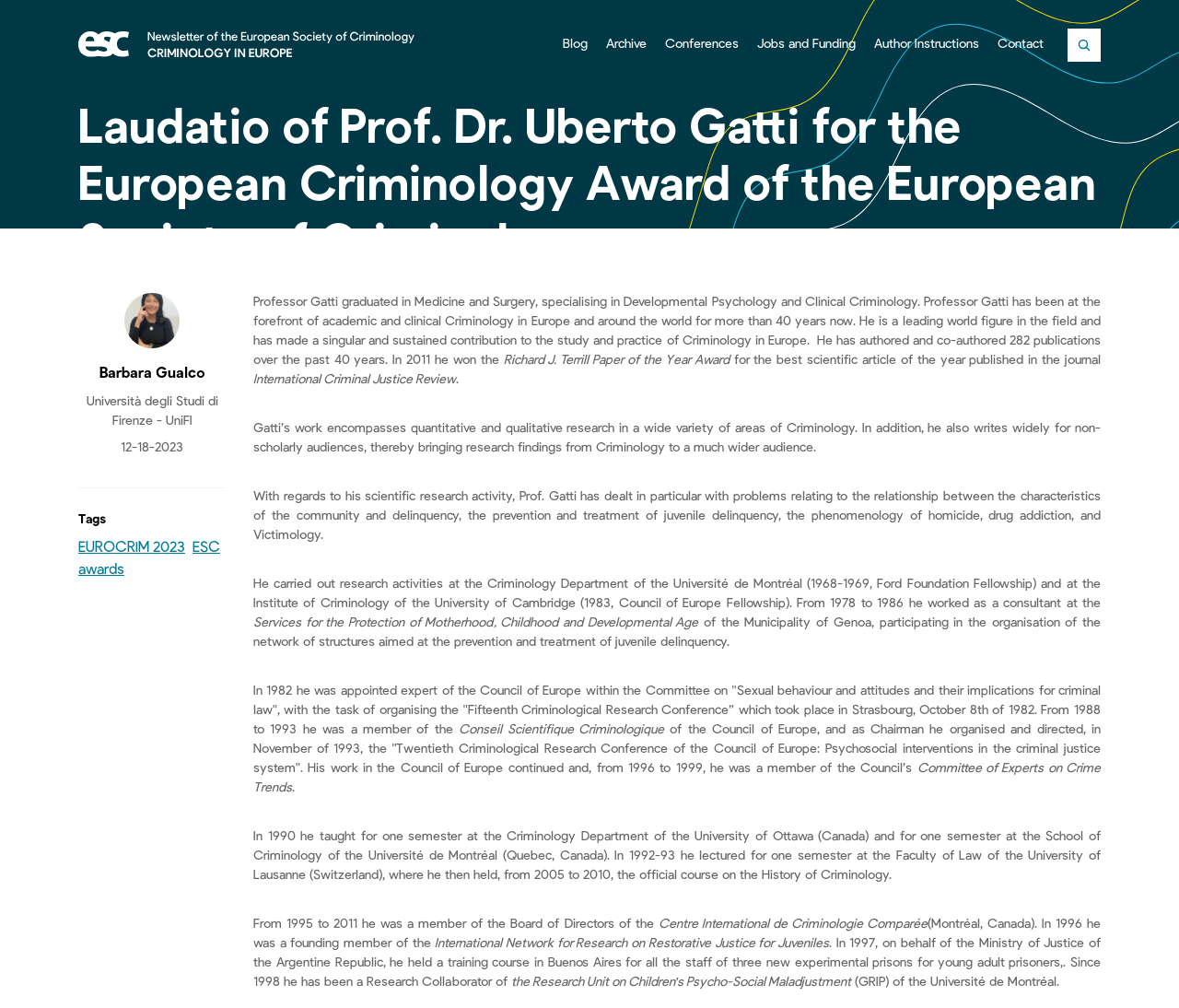Show the bounding box coordinates of the region that should be clicked to follow the instruction: "Click the Logo link."

[0.066, 0.026, 0.352, 0.063]